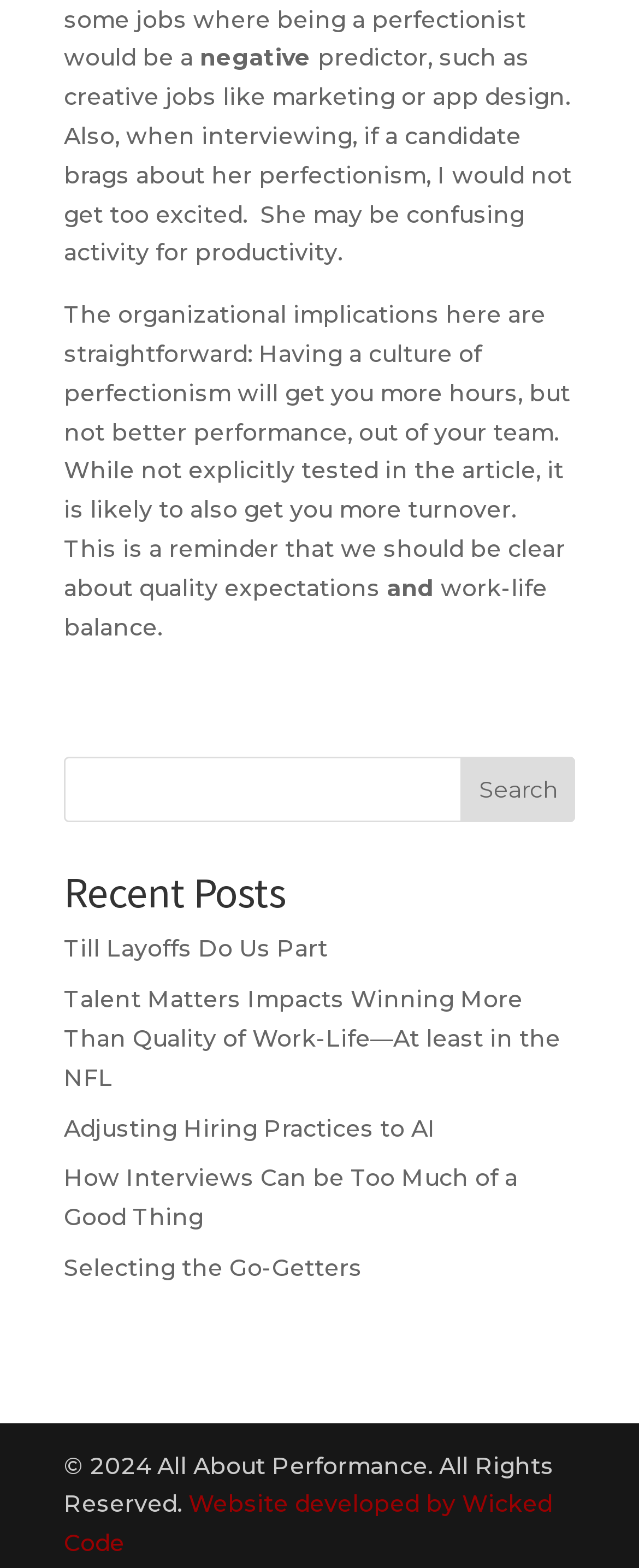Please mark the clickable region by giving the bounding box coordinates needed to complete this instruction: "visit the website developer's page".

[0.1, 0.95, 0.864, 0.994]